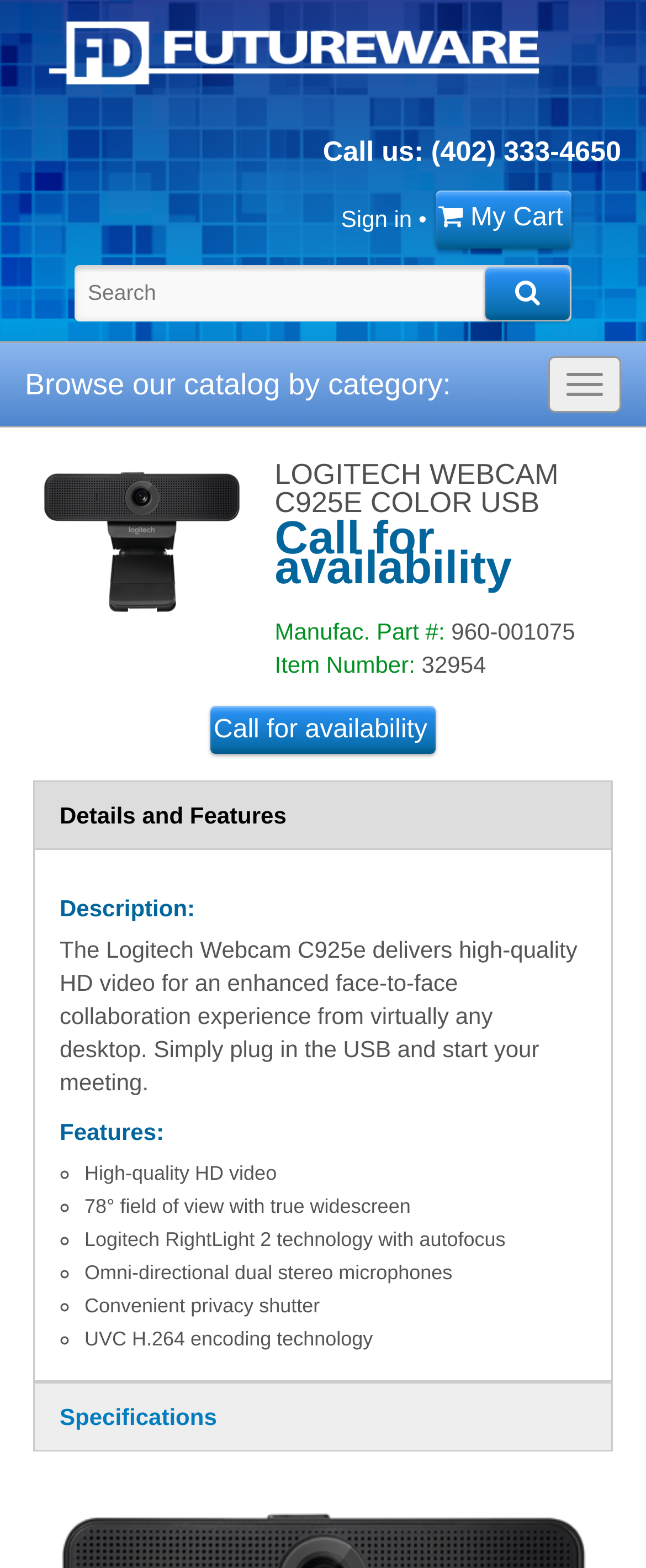Based on the image, provide a detailed and complete answer to the question: 
What is the manufacturer's part number?

I found the manufacturer's part number by looking at the StaticText element with the text 'Manufac. Part #:' and its corresponding value '960-001075' which is located below the product name.